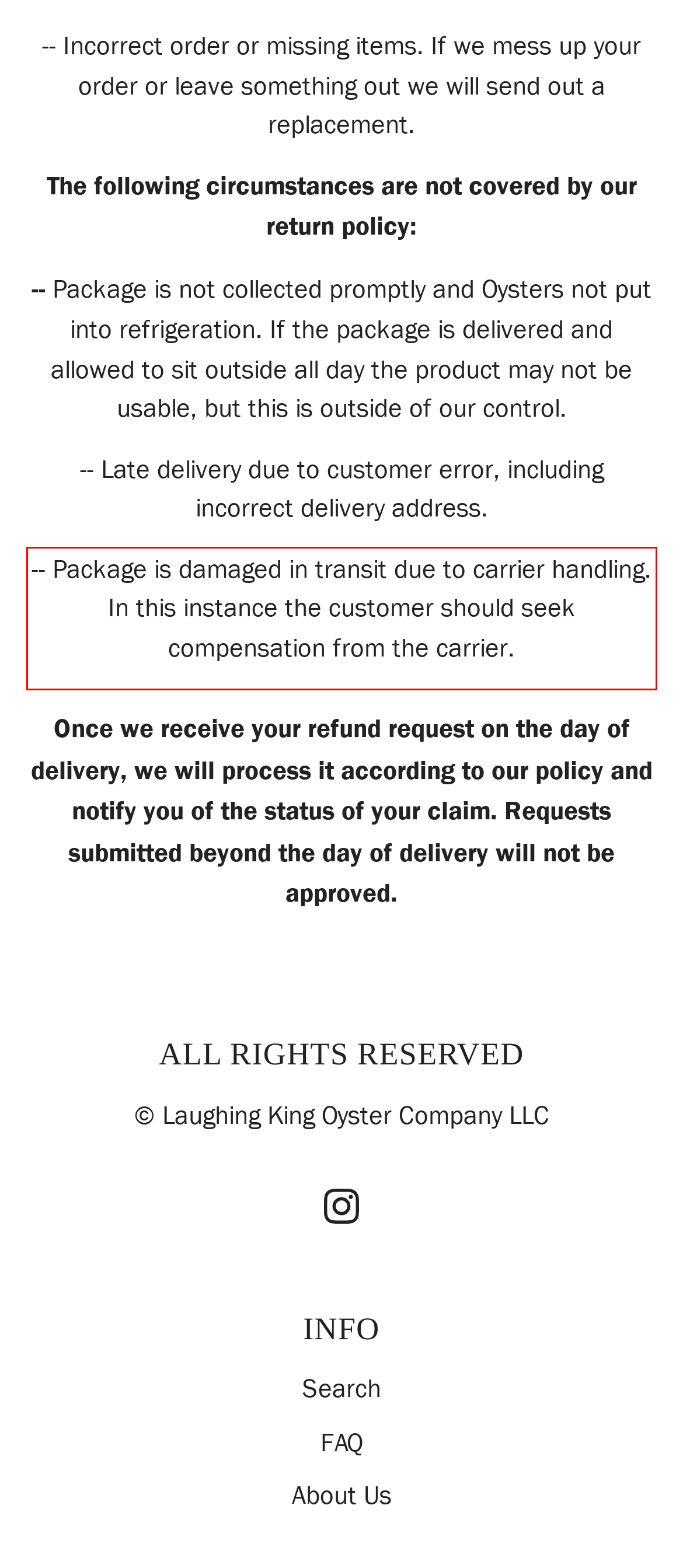Analyze the screenshot of a webpage where a red rectangle is bounding a UI element. Extract and generate the text content within this red bounding box.

-- Package is damaged in transit due to carrier handling. In this instance the customer should seek compensation from the carrier.